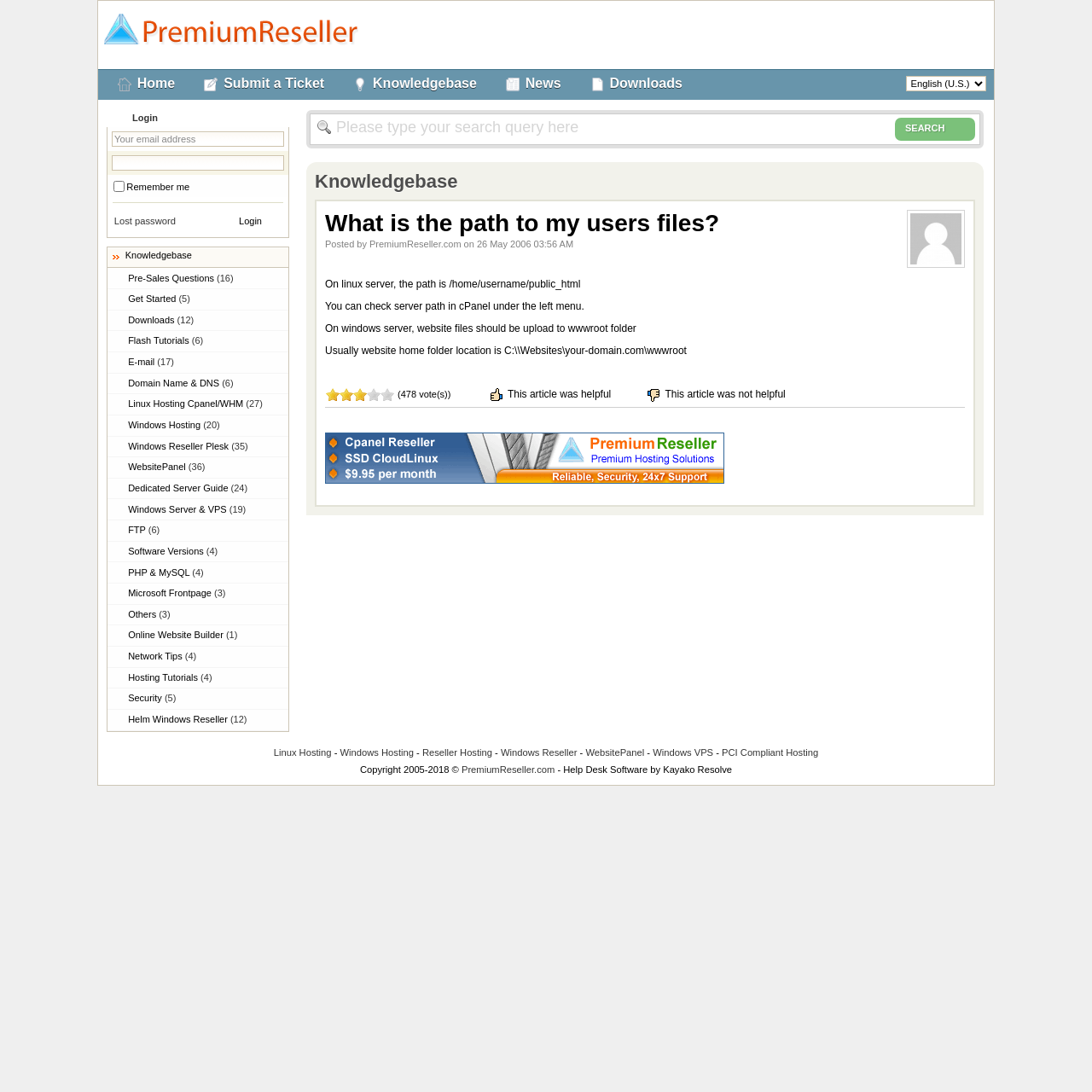Refer to the screenshot and give an in-depth answer to this question: How many images are there in the knowledgebase article?

I count the images in the knowledgebase article: one image in the first table row, and two images in the last table row. There are 3 images in total.